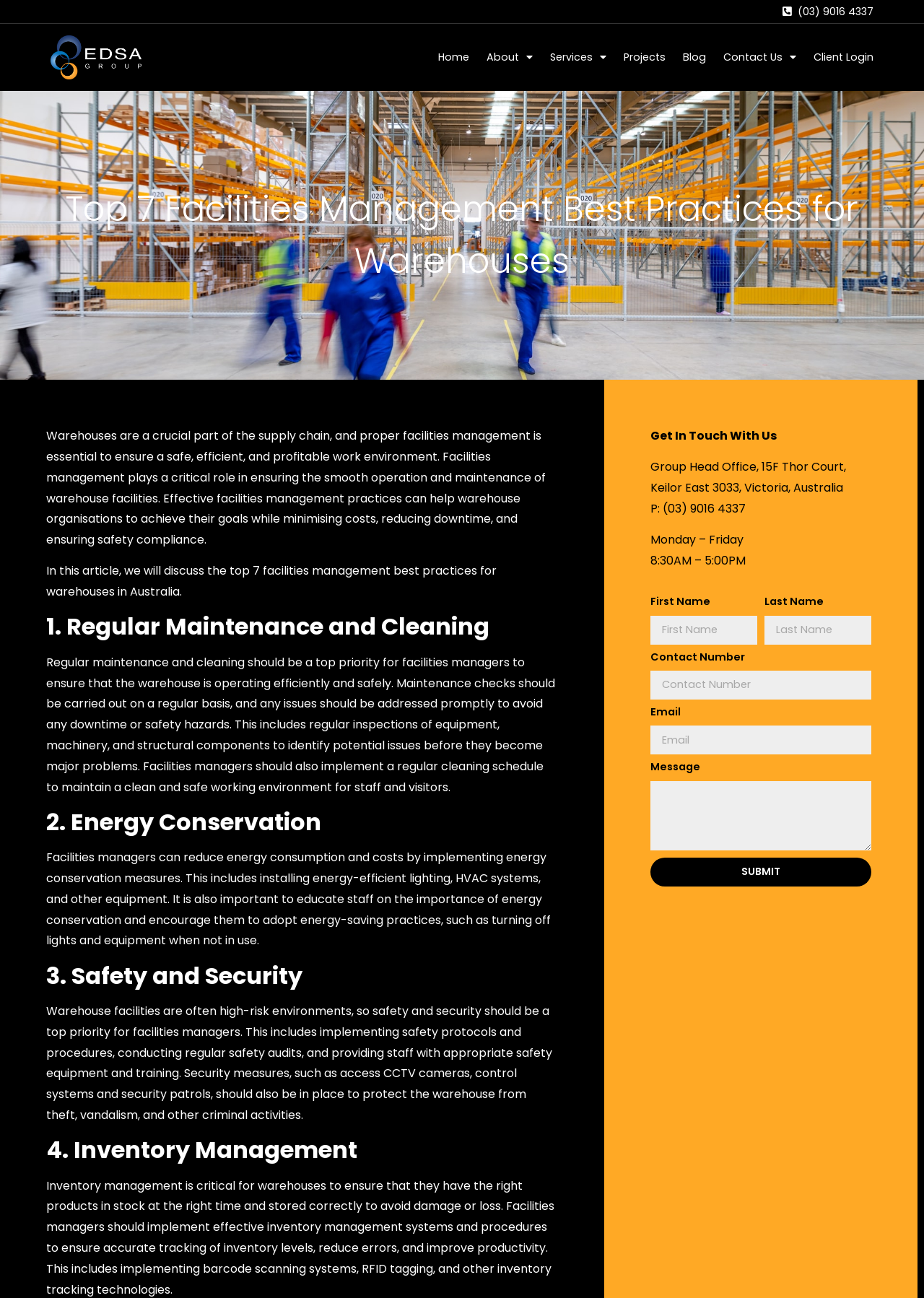Please specify the bounding box coordinates of the element that should be clicked to execute the given instruction: 'Click Help'. Ensure the coordinates are four float numbers between 0 and 1, expressed as [left, top, right, bottom].

None